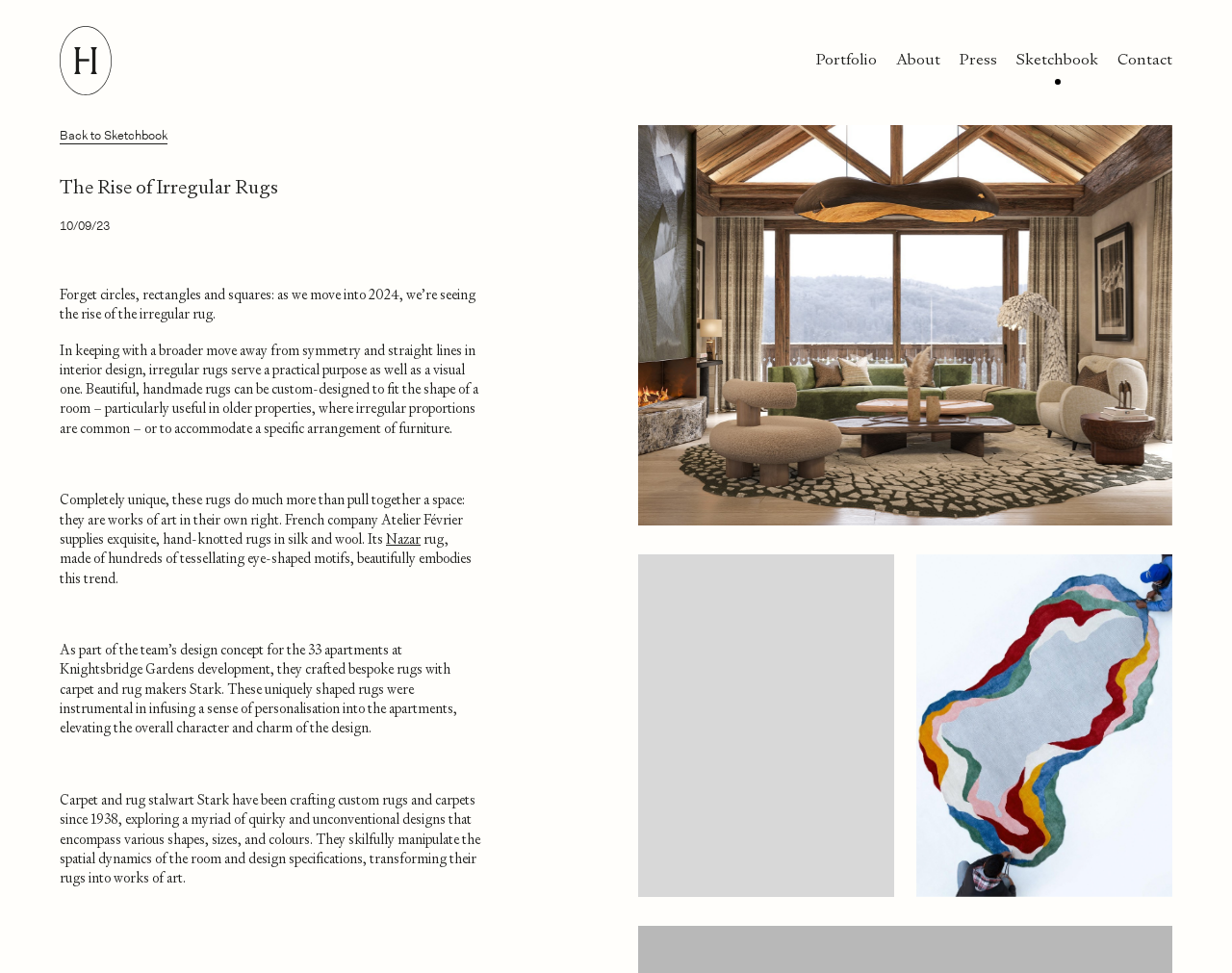Please determine the bounding box coordinates for the element with the description: "Contact".

[0.907, 0.049, 0.952, 0.072]